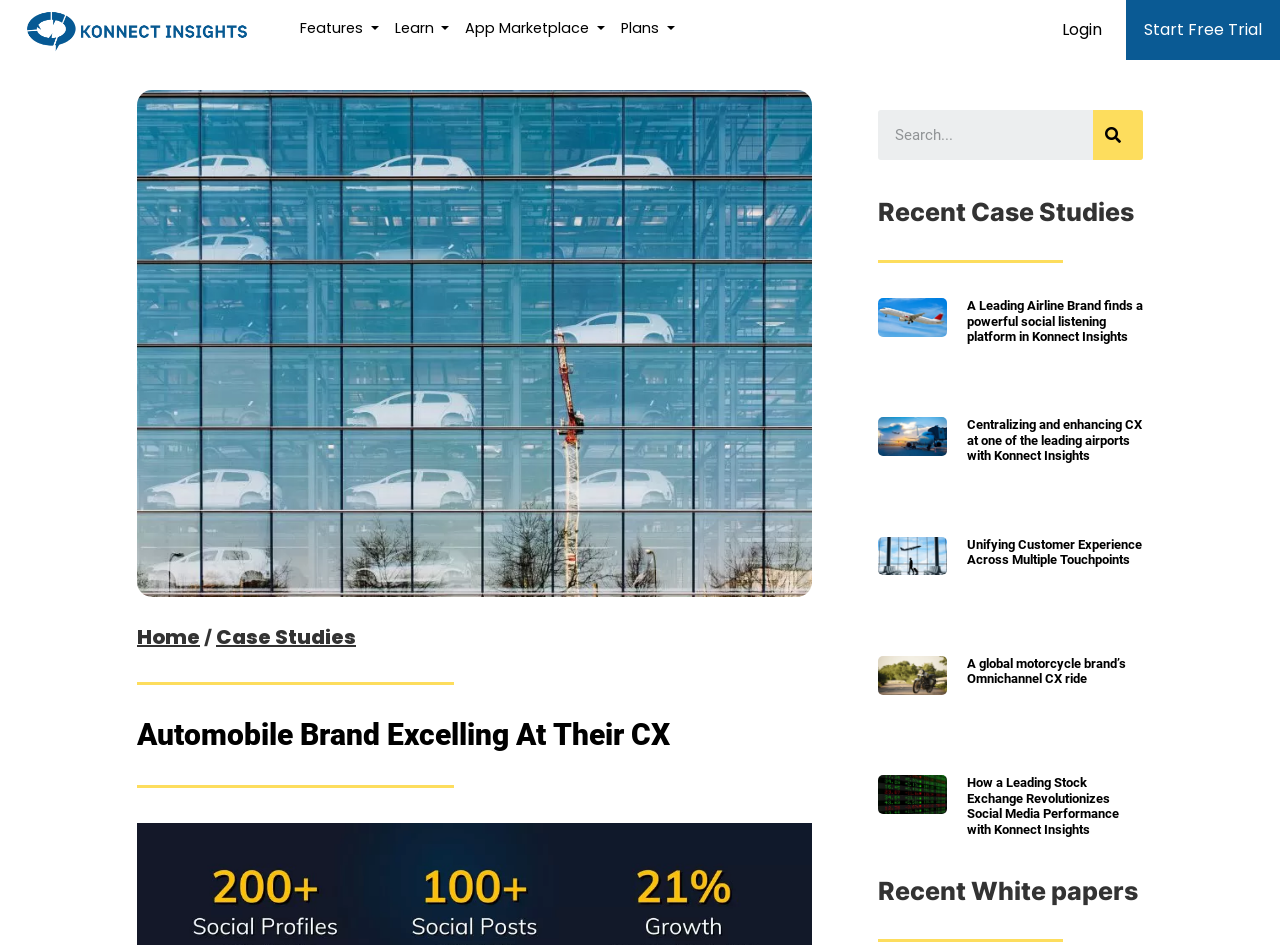Locate the bounding box coordinates of the clickable area needed to fulfill the instruction: "Search for something".

[0.686, 0.116, 0.893, 0.169]